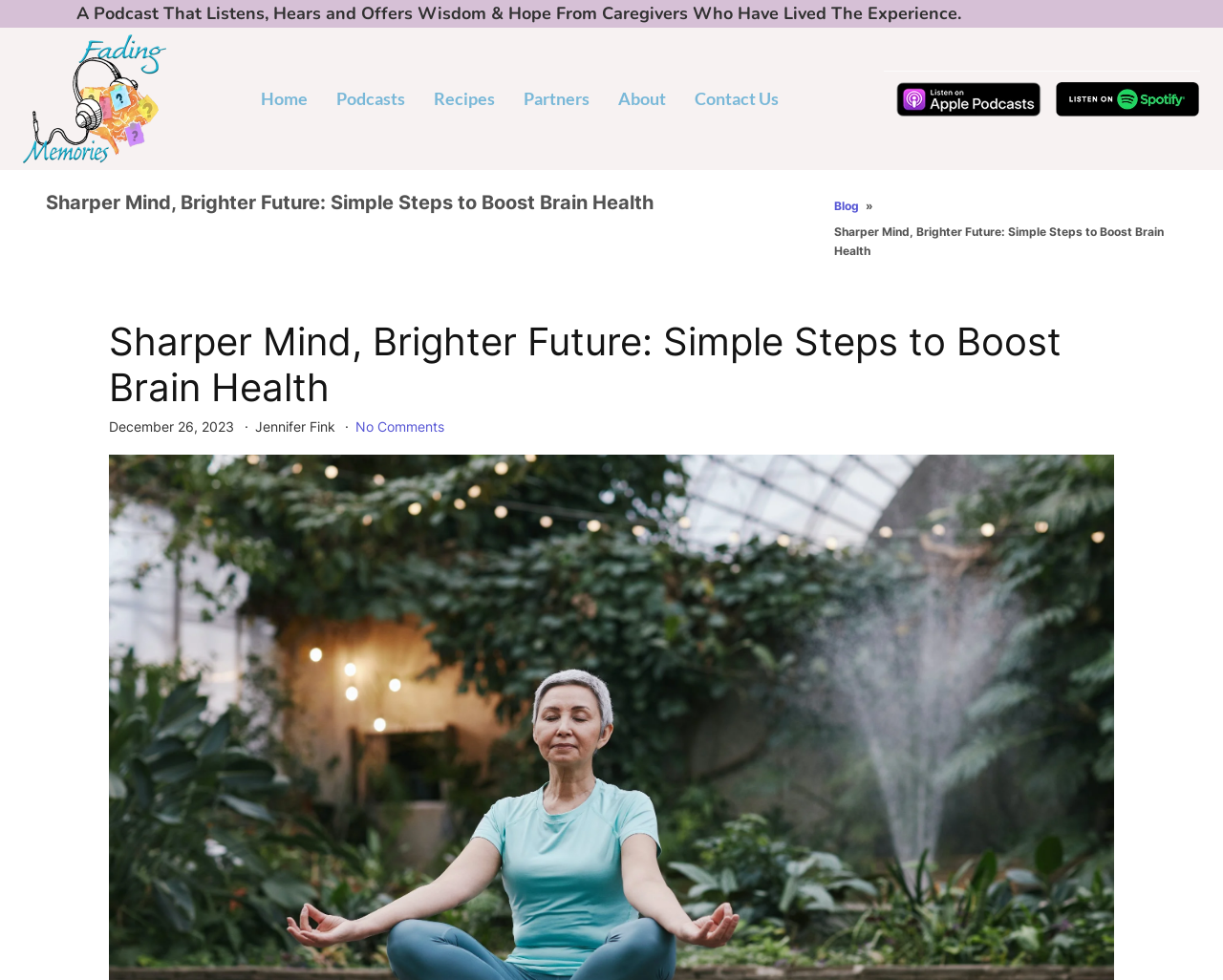What is the name of the podcast?
Provide a detailed and extensive answer to the question.

I determined the answer by looking at the root element's text, which is 'Sharper Mind, Brighter Future: Simple Steps to Boost Brain Health - Fading Memories Podcast'. The podcast name is 'Fading Memories Podcast'.